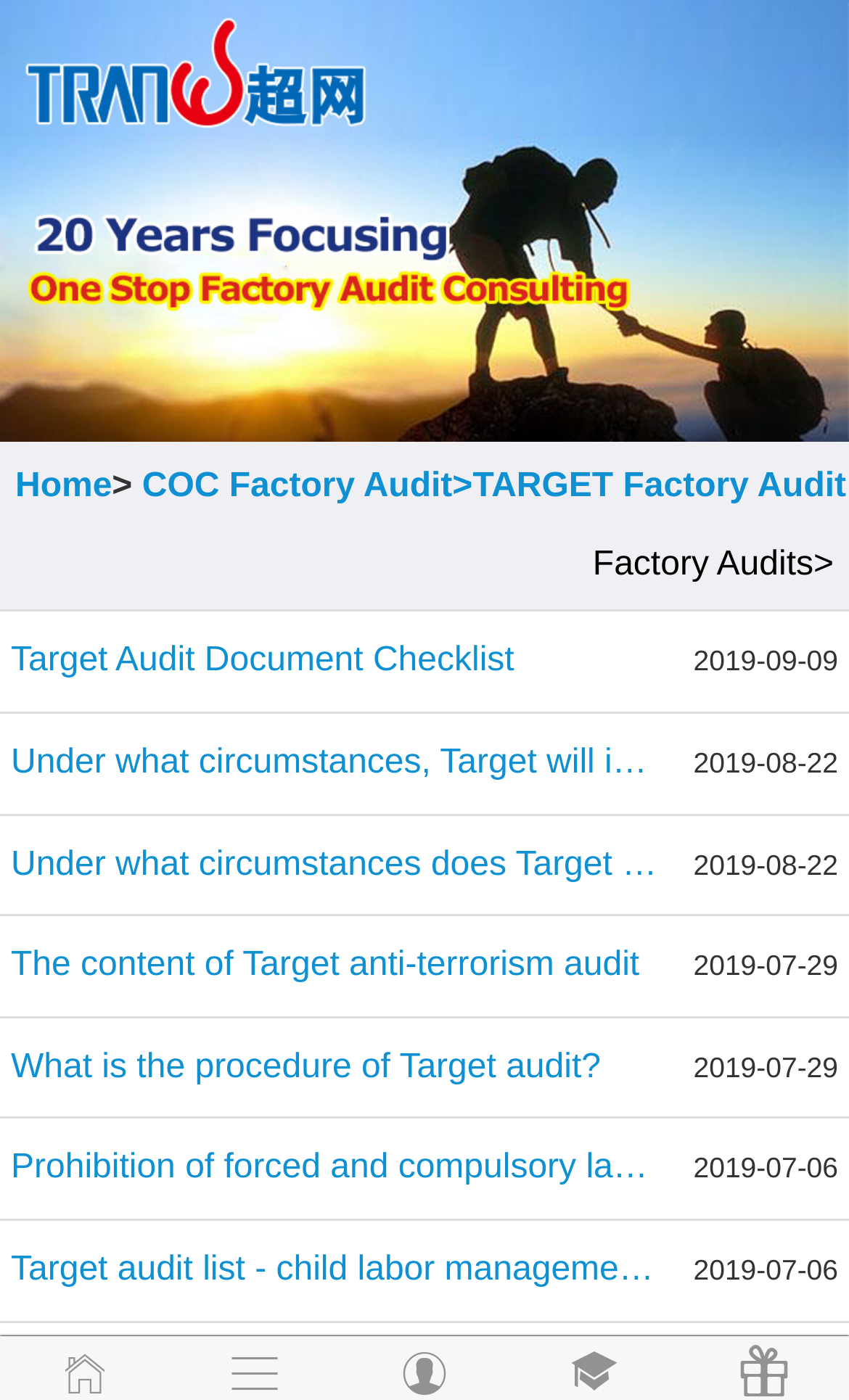Please determine the bounding box coordinates for the element with the description: "Factory Audits>".

[0.698, 0.372, 1.0, 0.436]